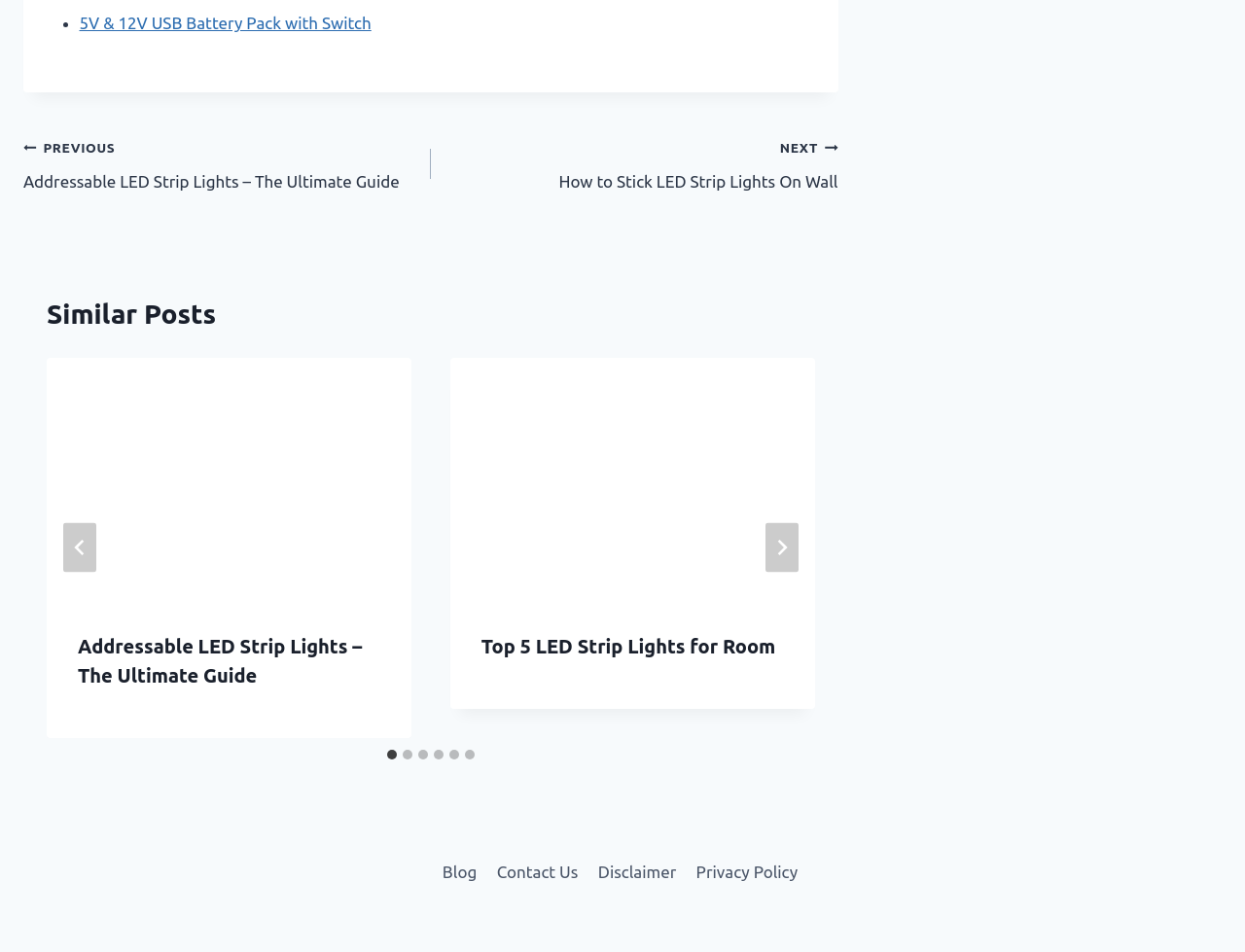Determine the bounding box coordinates of the target area to click to execute the following instruction: "Log in or sign up."

None